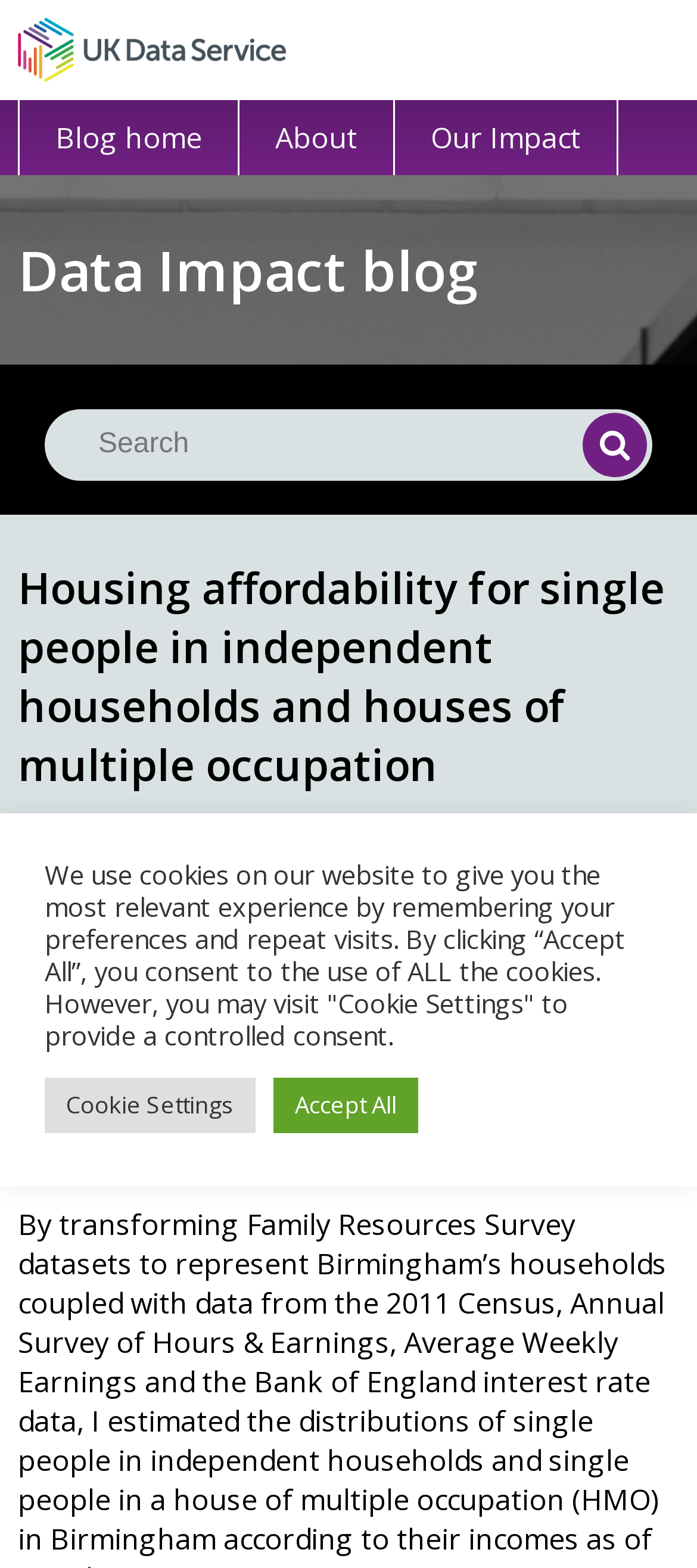Identify the bounding box coordinates for the UI element described as follows: parent_node: Search name="s" placeholder="Search". Use the format (top-left x, top-left y, bottom-right x, bottom-right y) and ensure all values are floating point numbers between 0 and 1.

[0.141, 0.261, 0.859, 0.307]